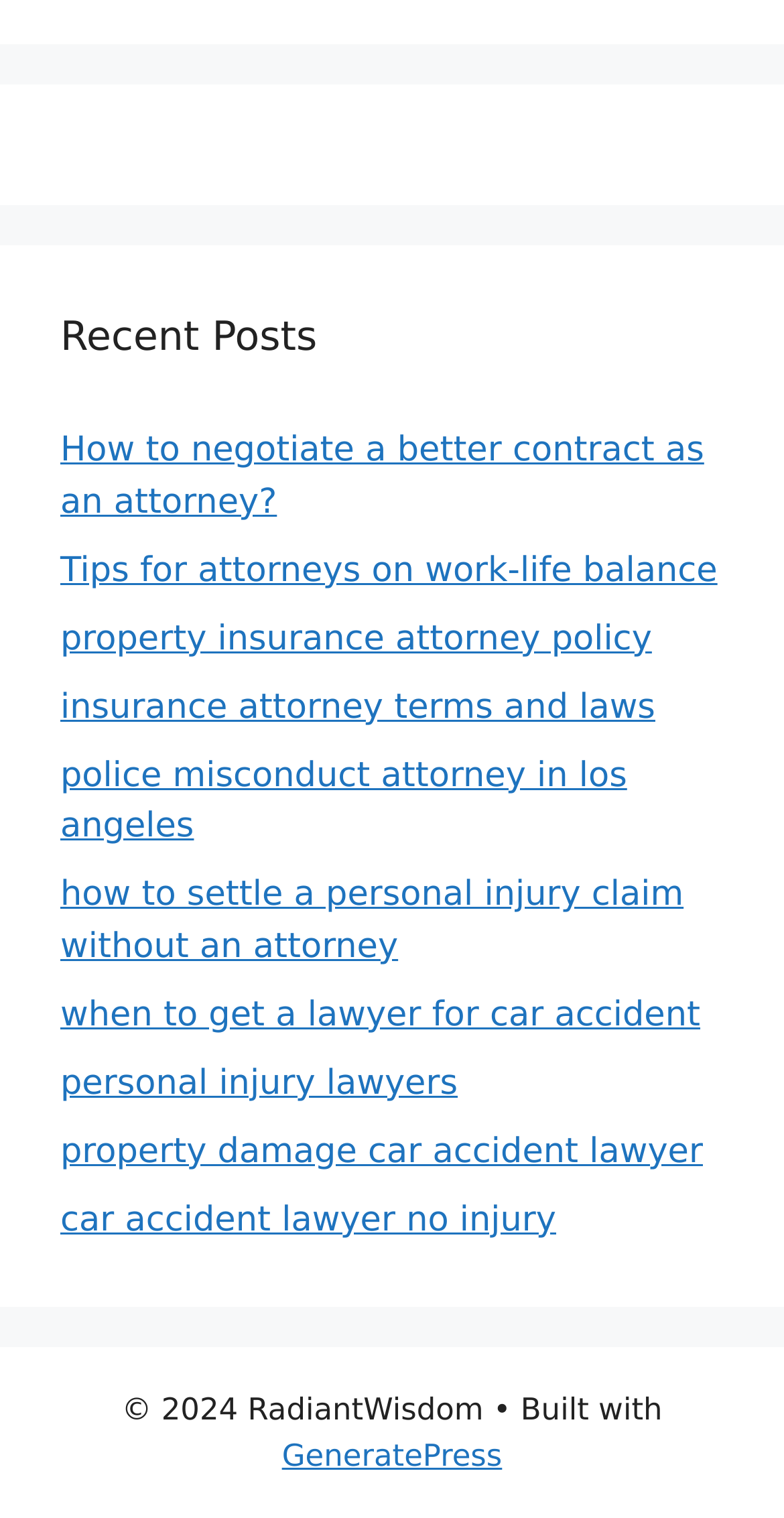Locate the bounding box of the UI element described by: "input value="1" name="quantity" value="1"" in the given webpage screenshot.

None